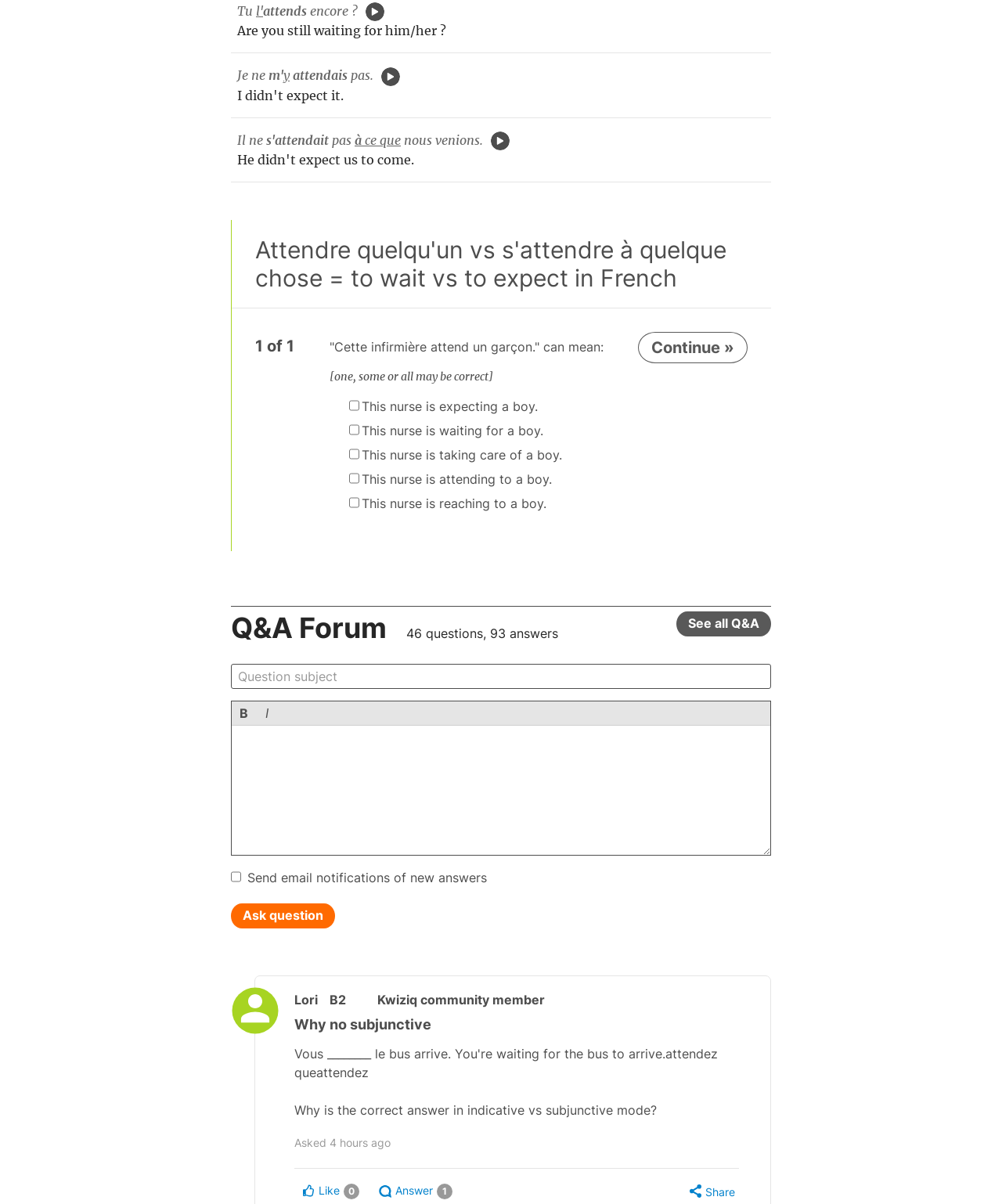Specify the bounding box coordinates of the element's area that should be clicked to execute the given instruction: "Ask a question". The coordinates should be four float numbers between 0 and 1, i.e., [left, top, right, bottom].

[0.23, 0.75, 0.334, 0.771]